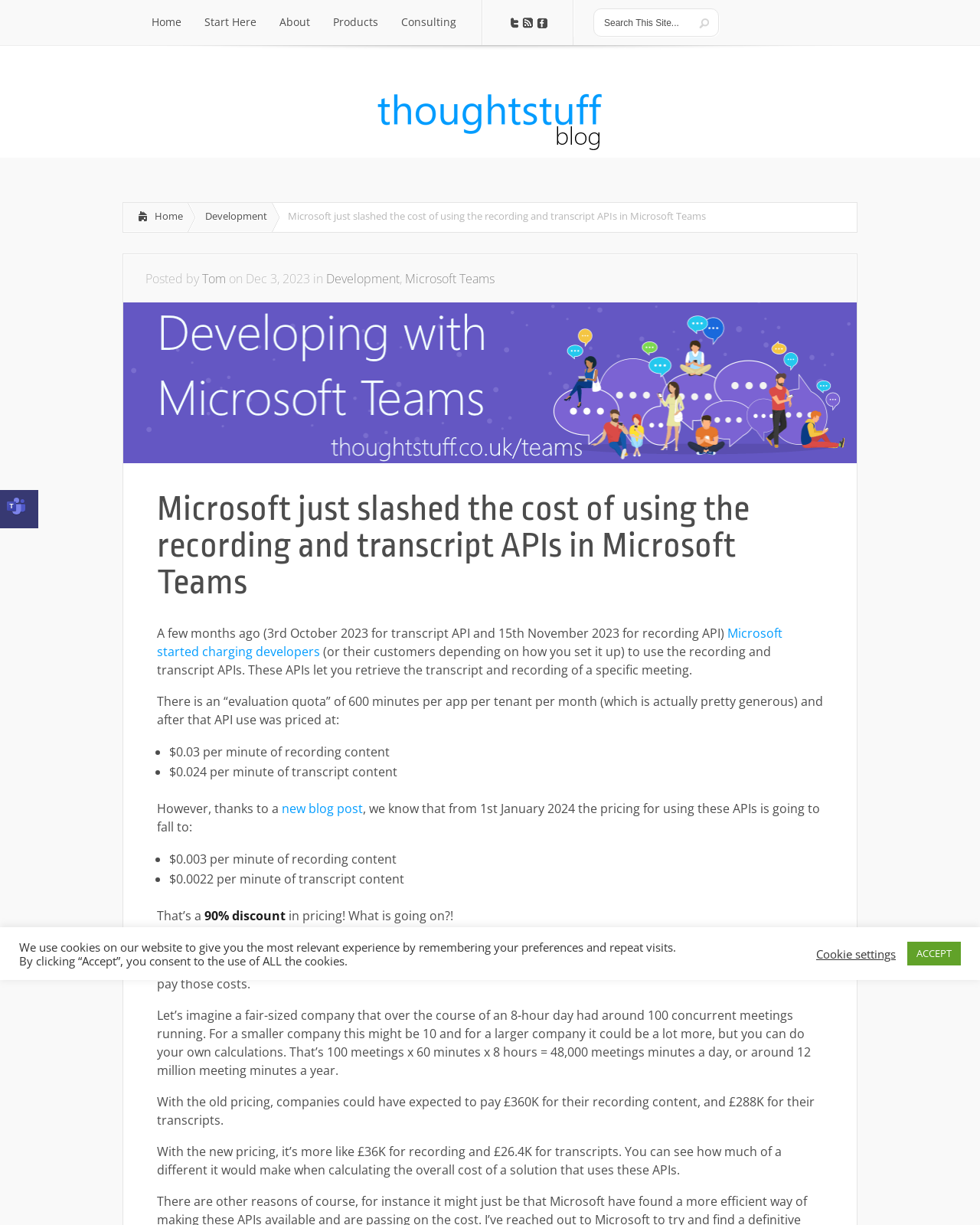Identify the bounding box coordinates for the UI element that matches this description: "AboutAbout".

[0.273, 0.0, 0.328, 0.037]